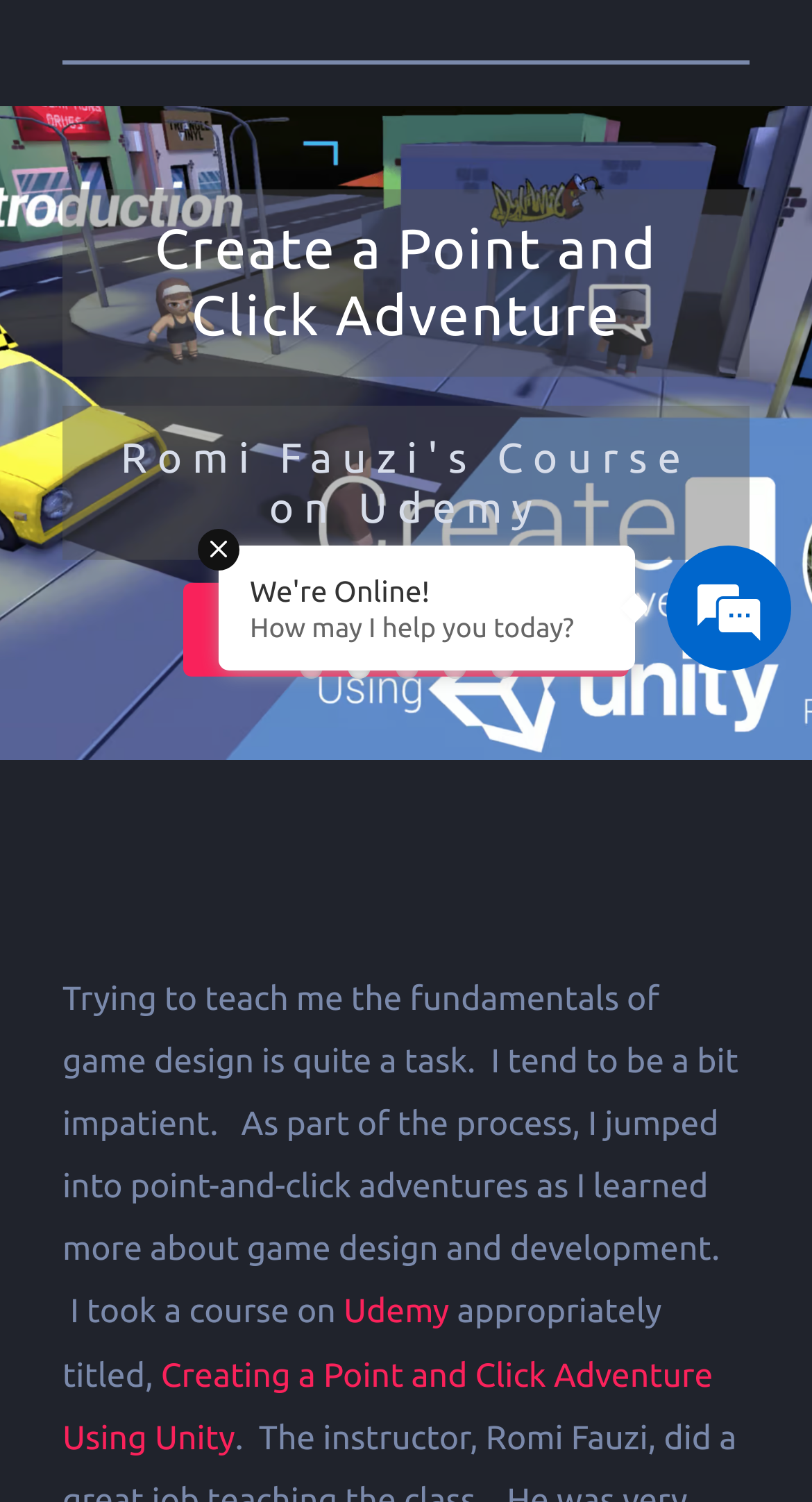Determine the bounding box coordinates for the HTML element described here: "Visit Udemy Course".

[0.225, 0.388, 0.775, 0.451]